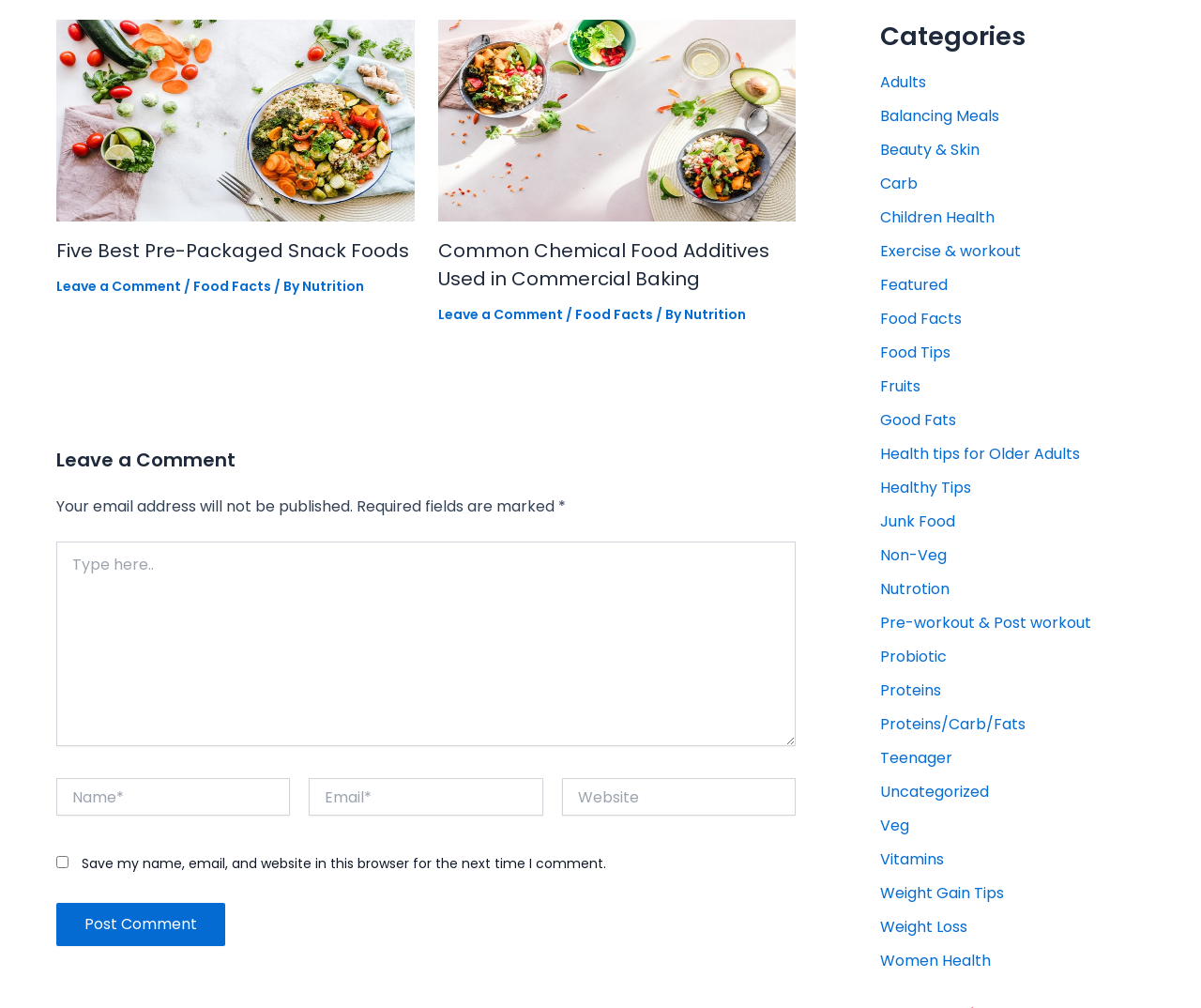Identify the bounding box coordinates of the element to click to follow this instruction: 'Click on the 'Nutrition' link'. Ensure the coordinates are four float values between 0 and 1, provided as [left, top, right, bottom].

[0.252, 0.274, 0.303, 0.293]